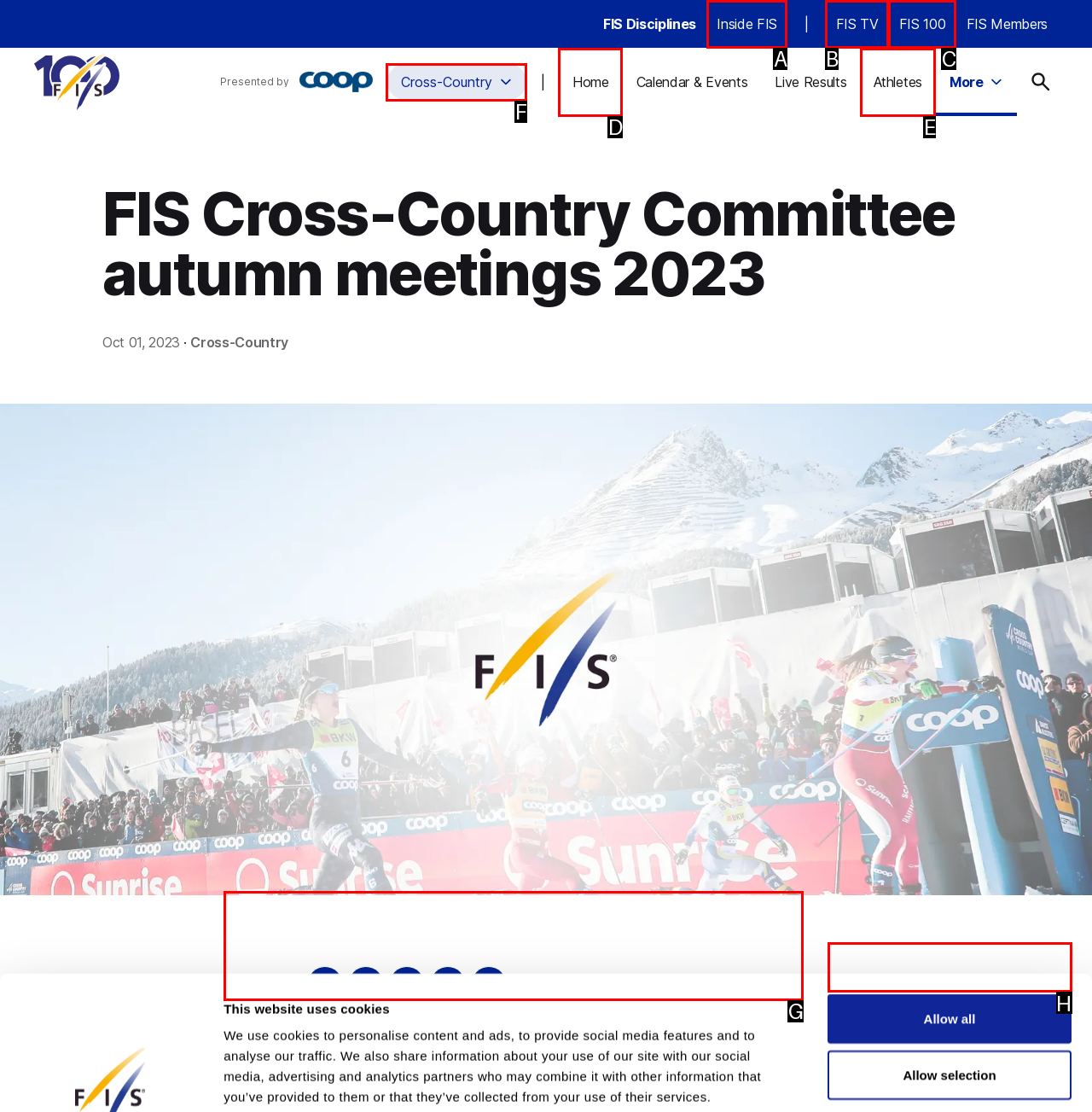Based on the description Cross-Country, identify the most suitable HTML element from the options. Provide your answer as the corresponding letter.

F